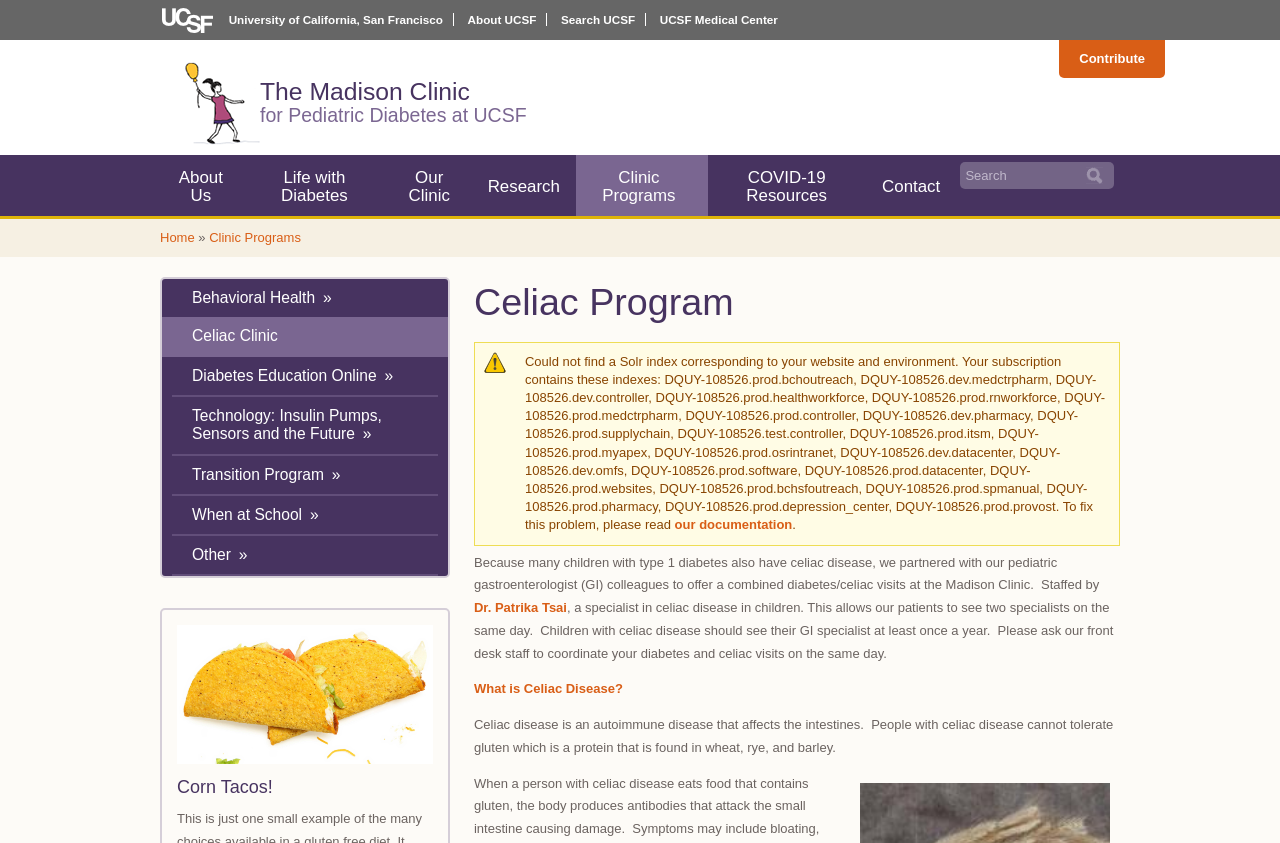Determine the webpage's heading and output its text content.

The Madison Clinic